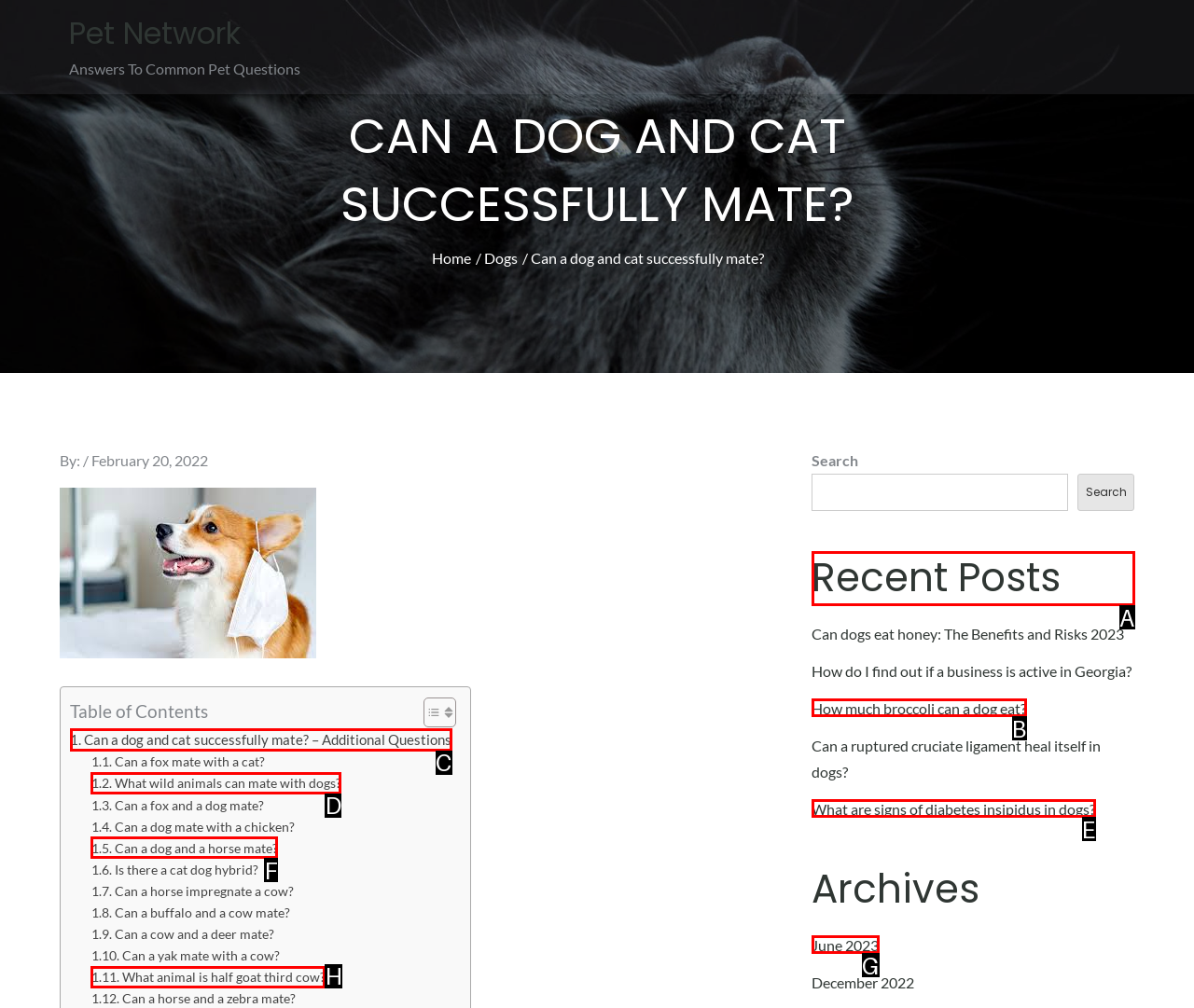Tell me the letter of the UI element I should click to accomplish the task: Check recent posts based on the choices provided in the screenshot.

A